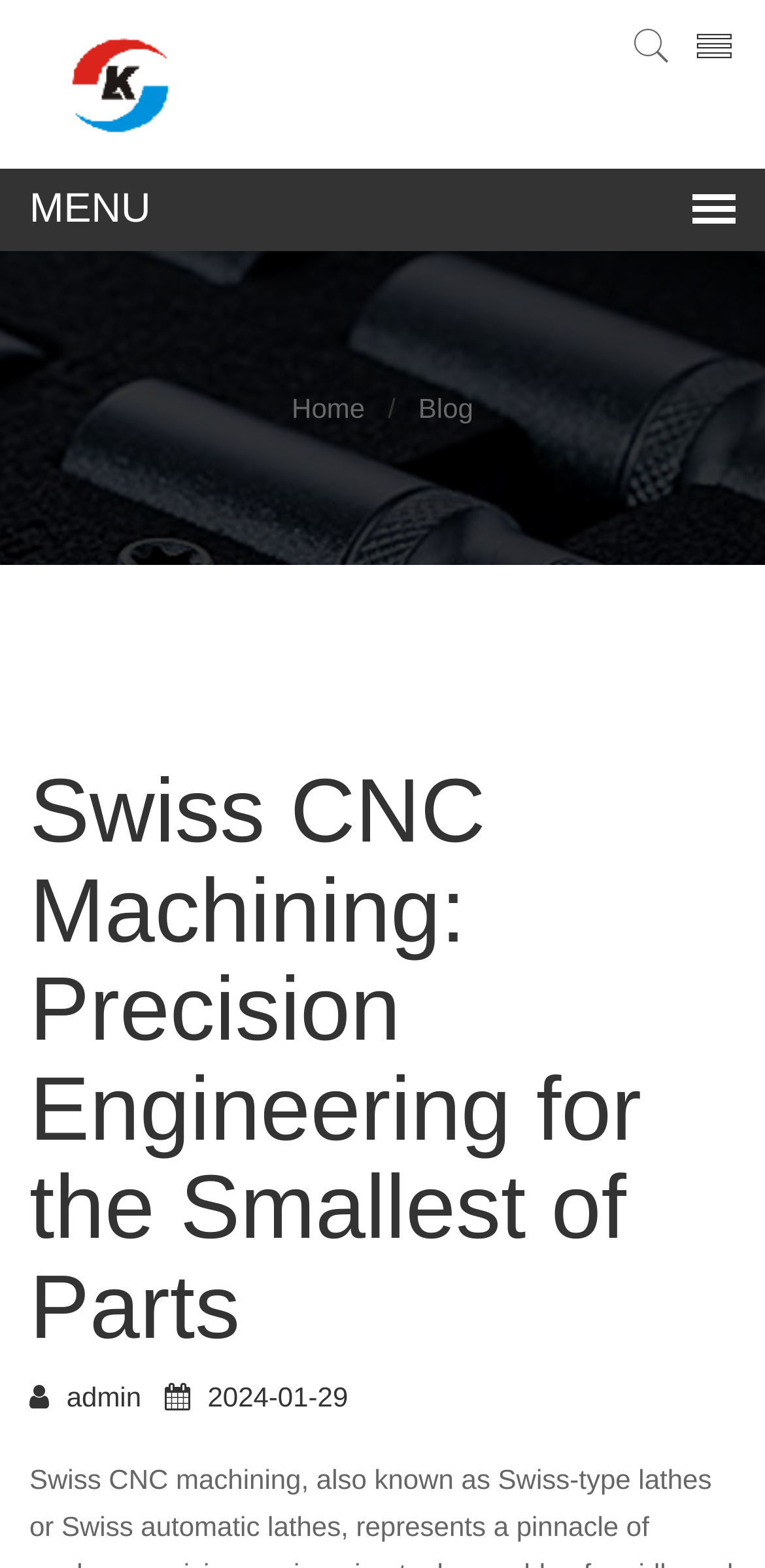Provide a one-word or brief phrase answer to the question:
How many social media links are there?

2